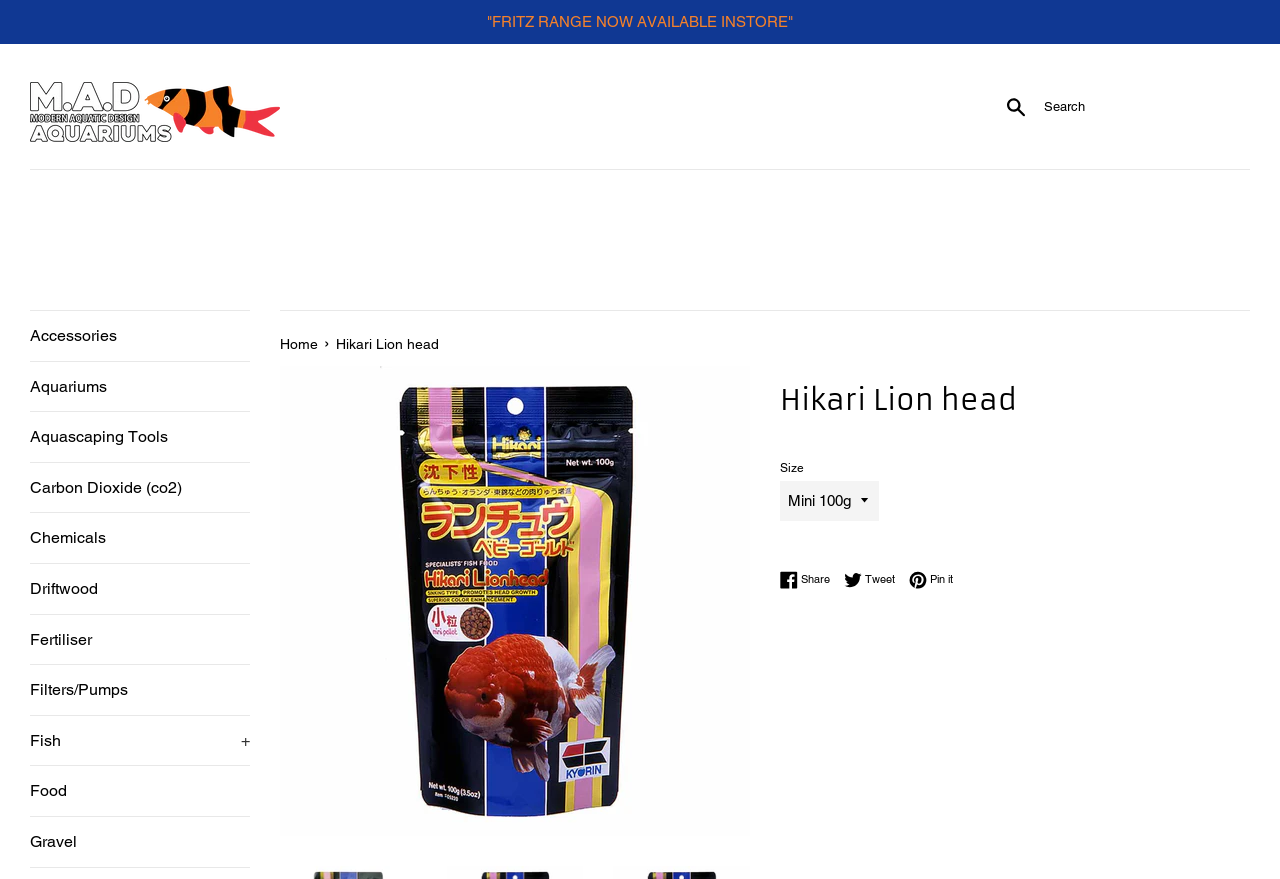Determine the bounding box coordinates of the clickable region to execute the instruction: "View the profile of somniac". The coordinates should be four float numbers between 0 and 1, denoted as [left, top, right, bottom].

None